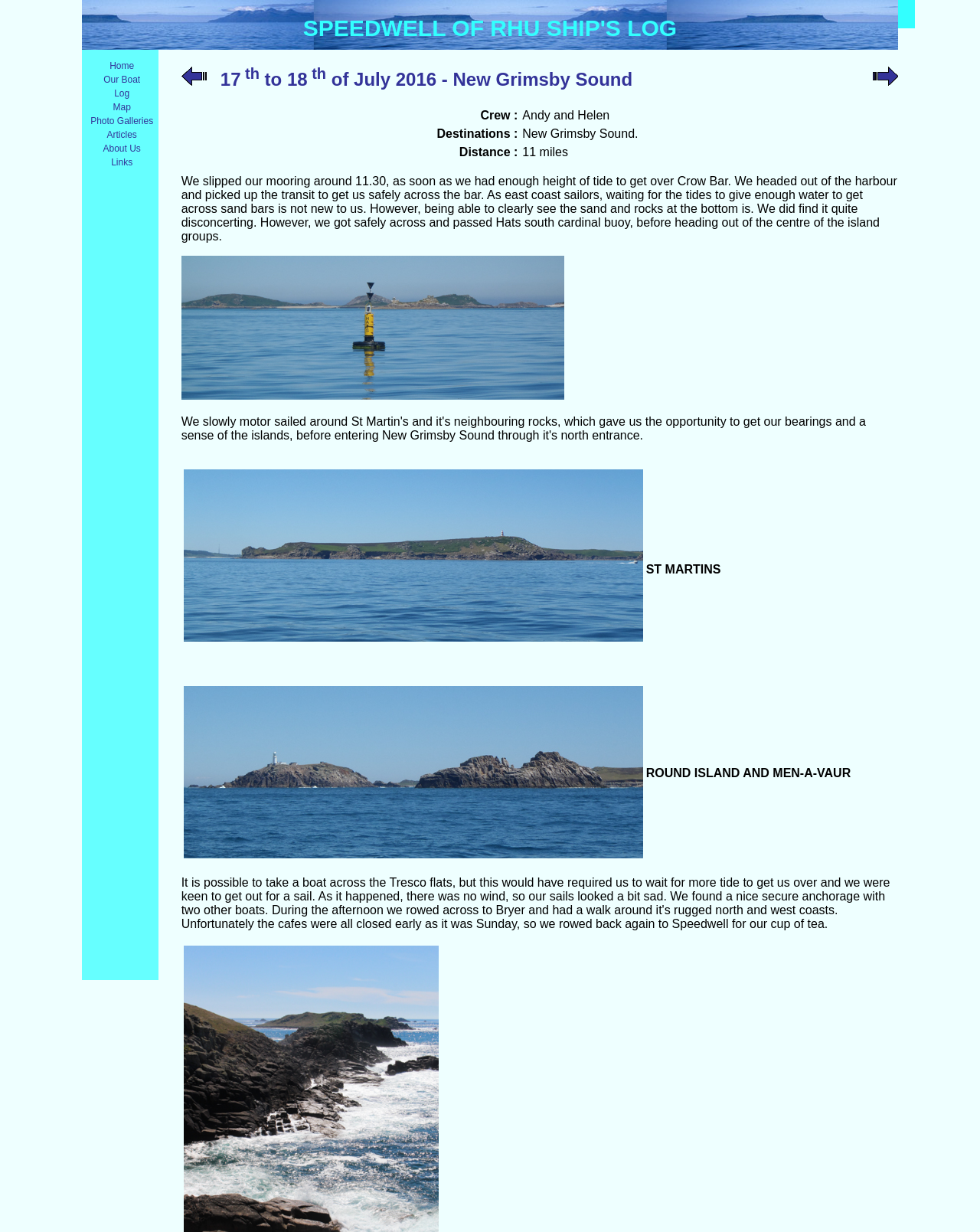Based on the provided description, "Our Boat", find the bounding box of the corresponding UI element in the screenshot.

[0.083, 0.059, 0.161, 0.07]